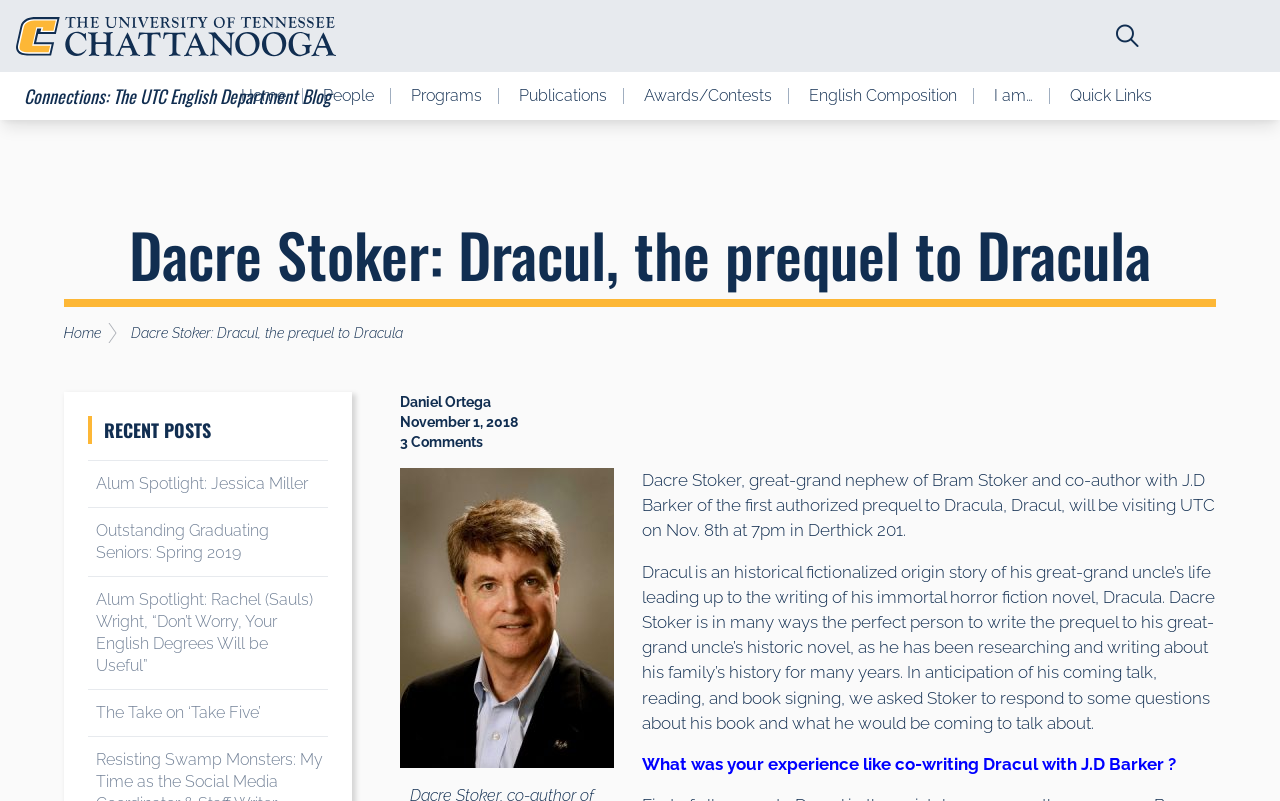Specify the bounding box coordinates of the area to click in order to execute this command: 'Go to UTC homepage'. The coordinates should consist of four float numbers ranging from 0 to 1, and should be formatted as [left, top, right, bottom].

[0.176, 0.11, 0.237, 0.13]